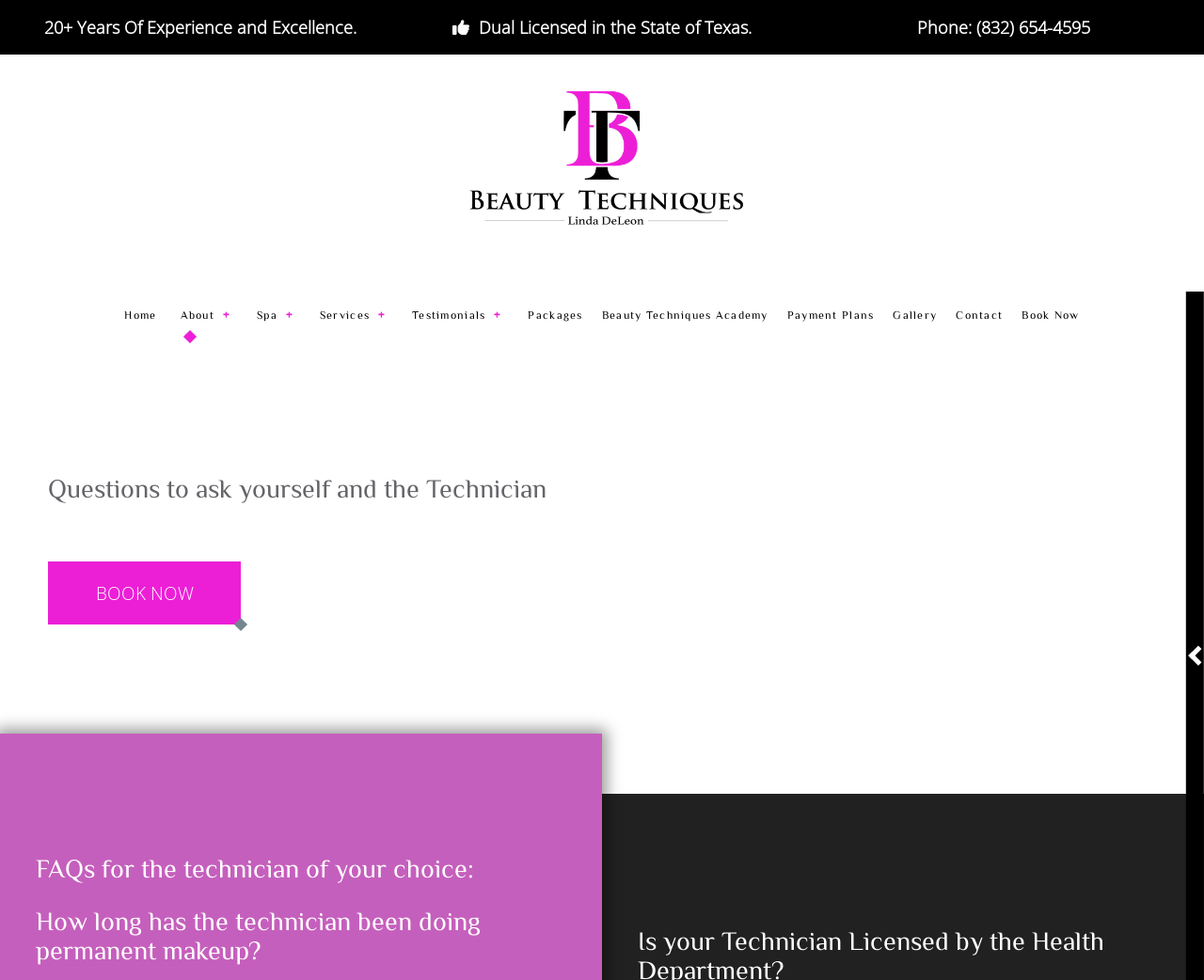What is the last link in the navigation menu?
Please answer the question as detailed as possible based on the image.

I found the navigation menu by looking at the top section of the webpage, and the last link in the menu is 'Book Now'.